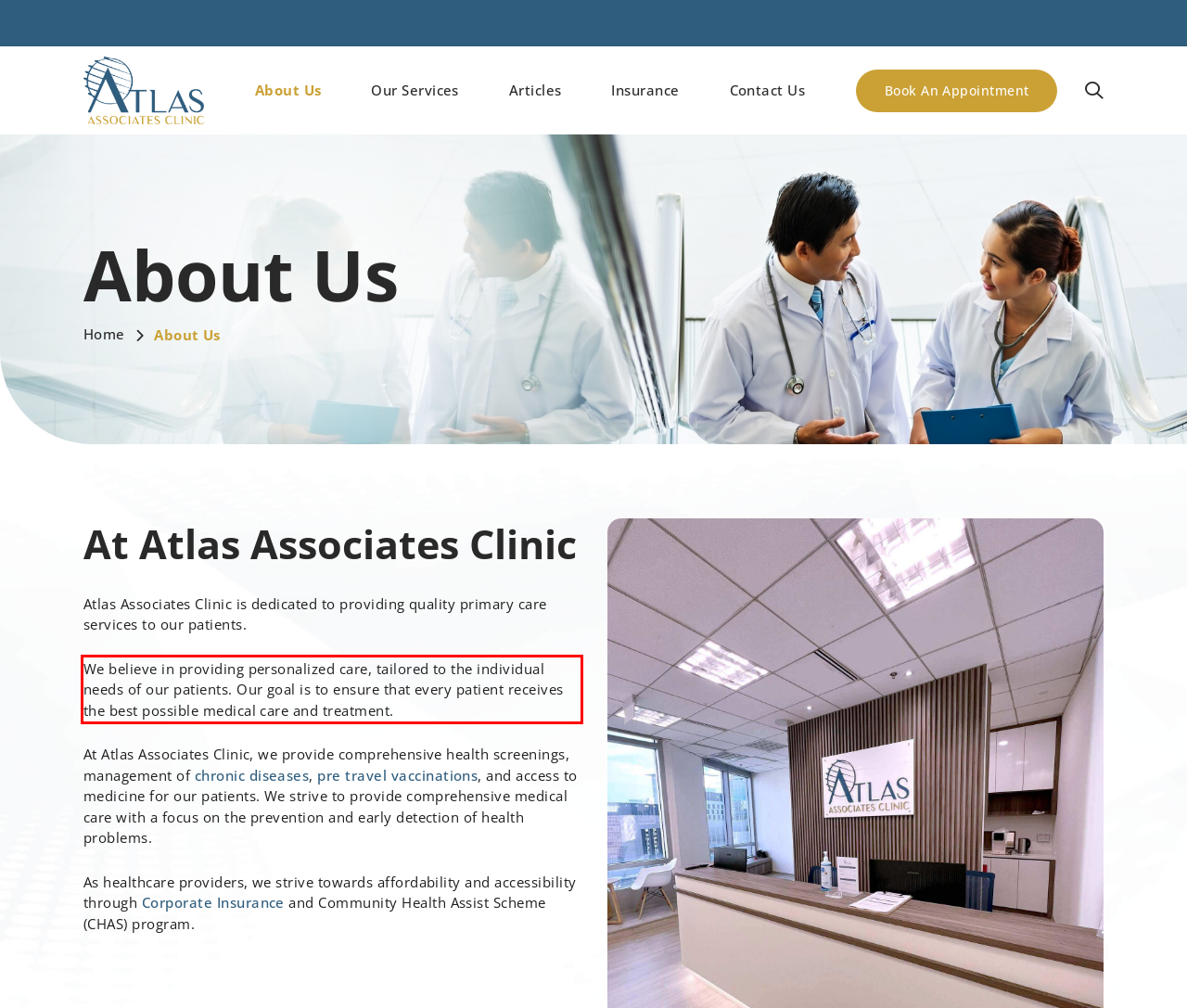Analyze the red bounding box in the provided webpage screenshot and generate the text content contained within.

We believe in providing personalized care, tailored to the individual needs of our patients. Our goal is to ensure that every patient receives the best possible medical care and treatment.